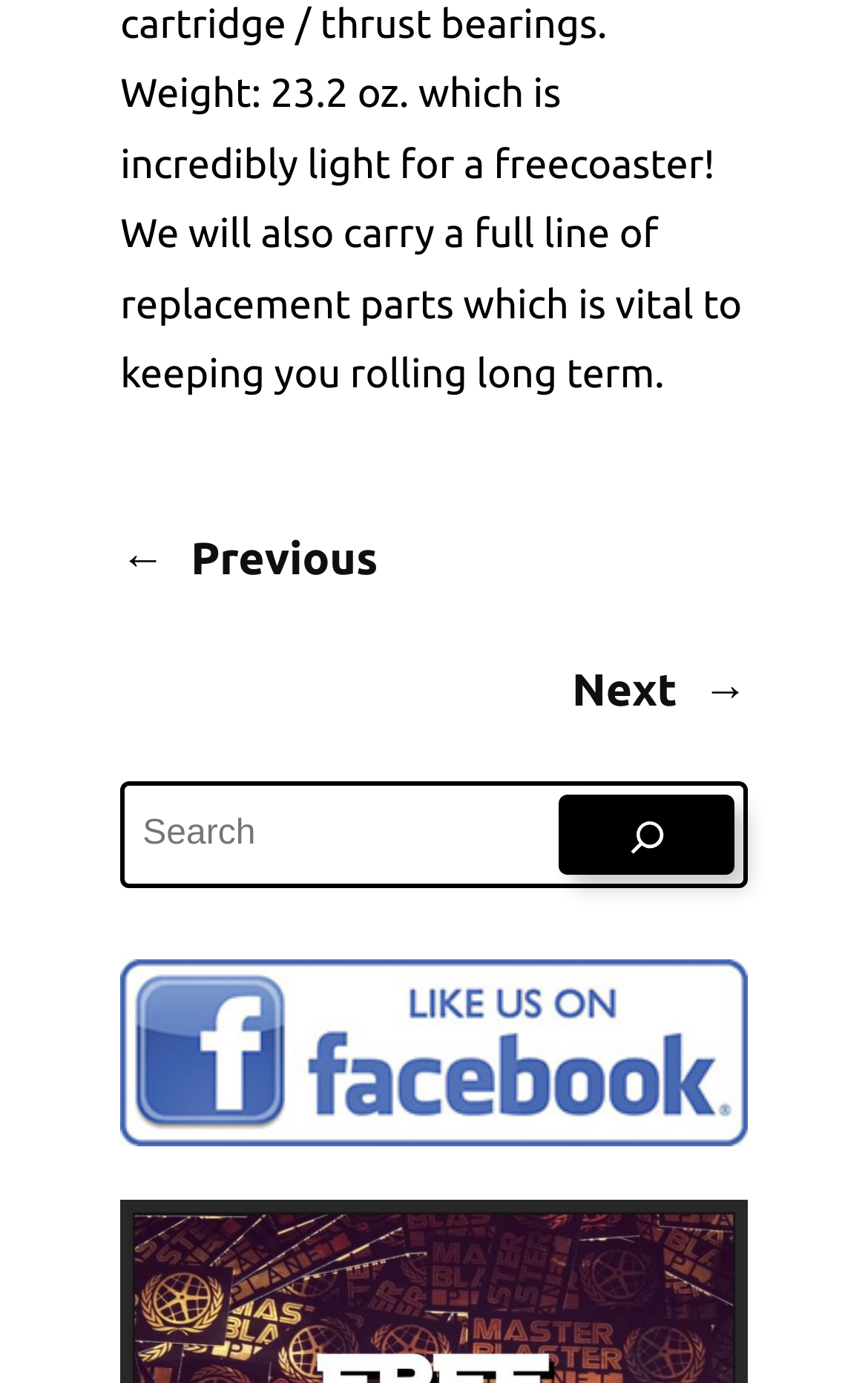Provide the bounding box coordinates of the HTML element this sentence describes: "alt="Like Us On Facebook"".

[0.139, 0.782, 0.861, 0.819]